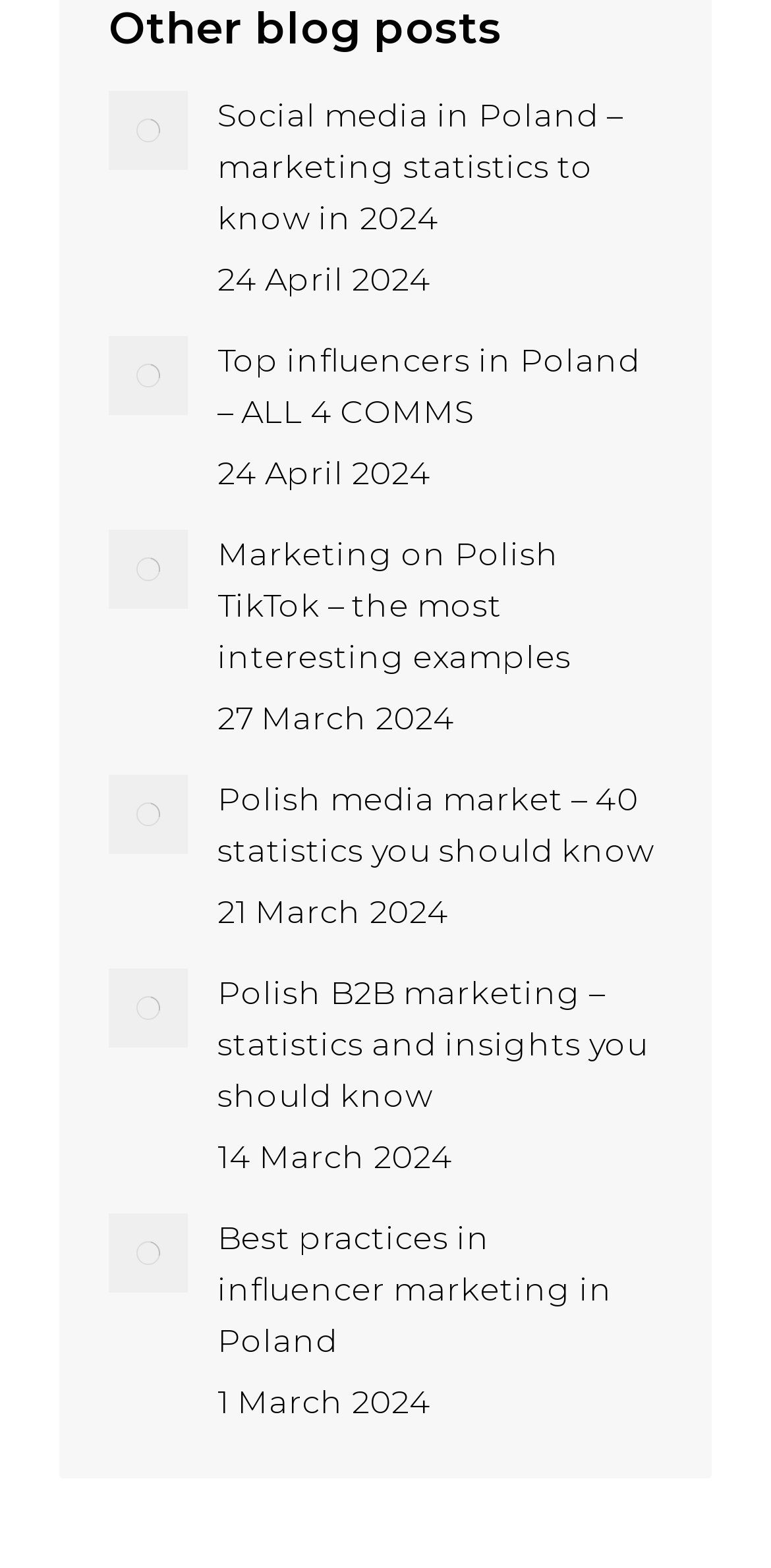Give a short answer using one word or phrase for the question:
What is the topic of the last blog post?

Best practices in influencer marketing in Poland